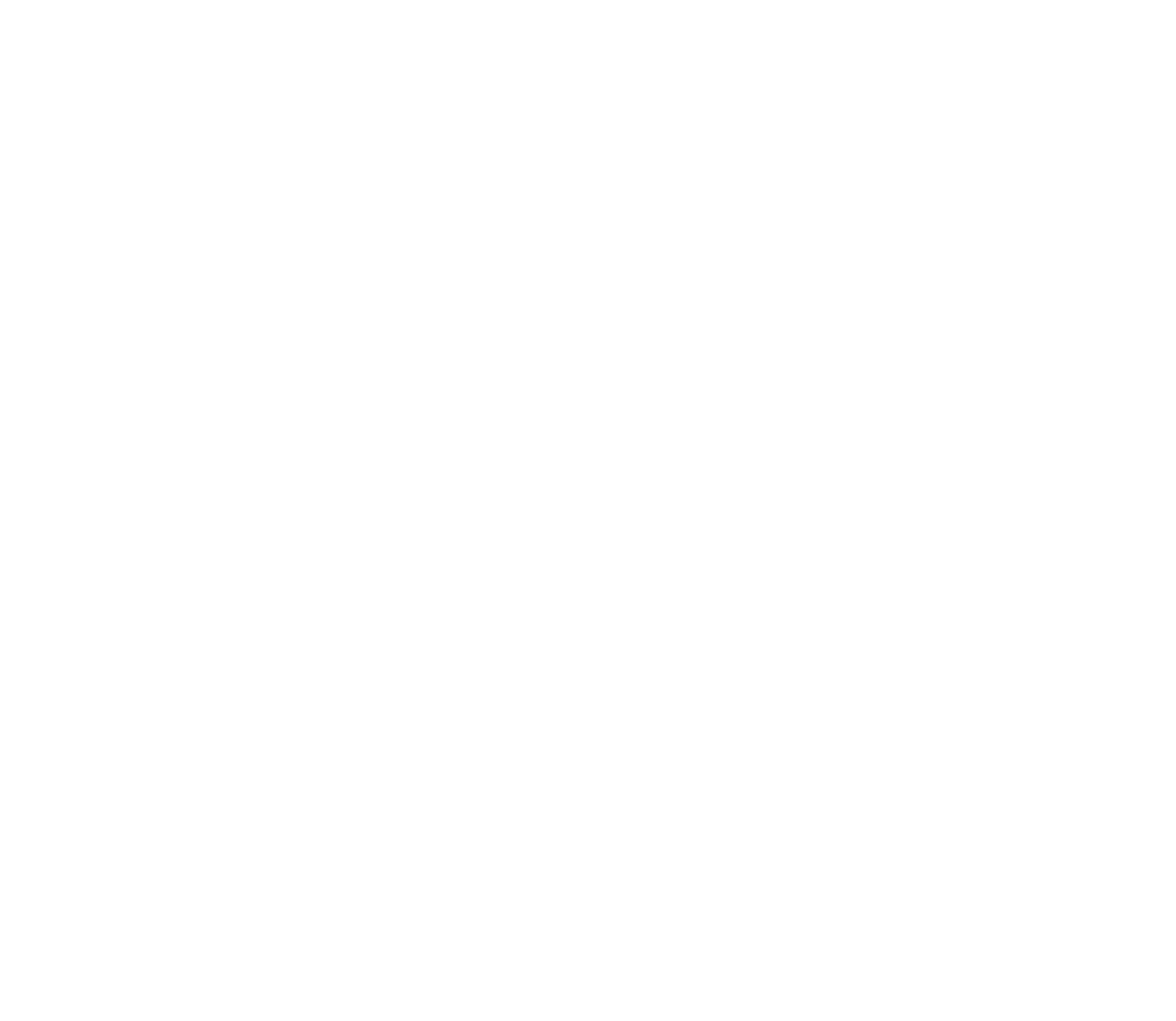Please locate the bounding box coordinates of the region I need to click to follow this instruction: "Write a comment".

[0.086, 0.177, 0.64, 0.407]